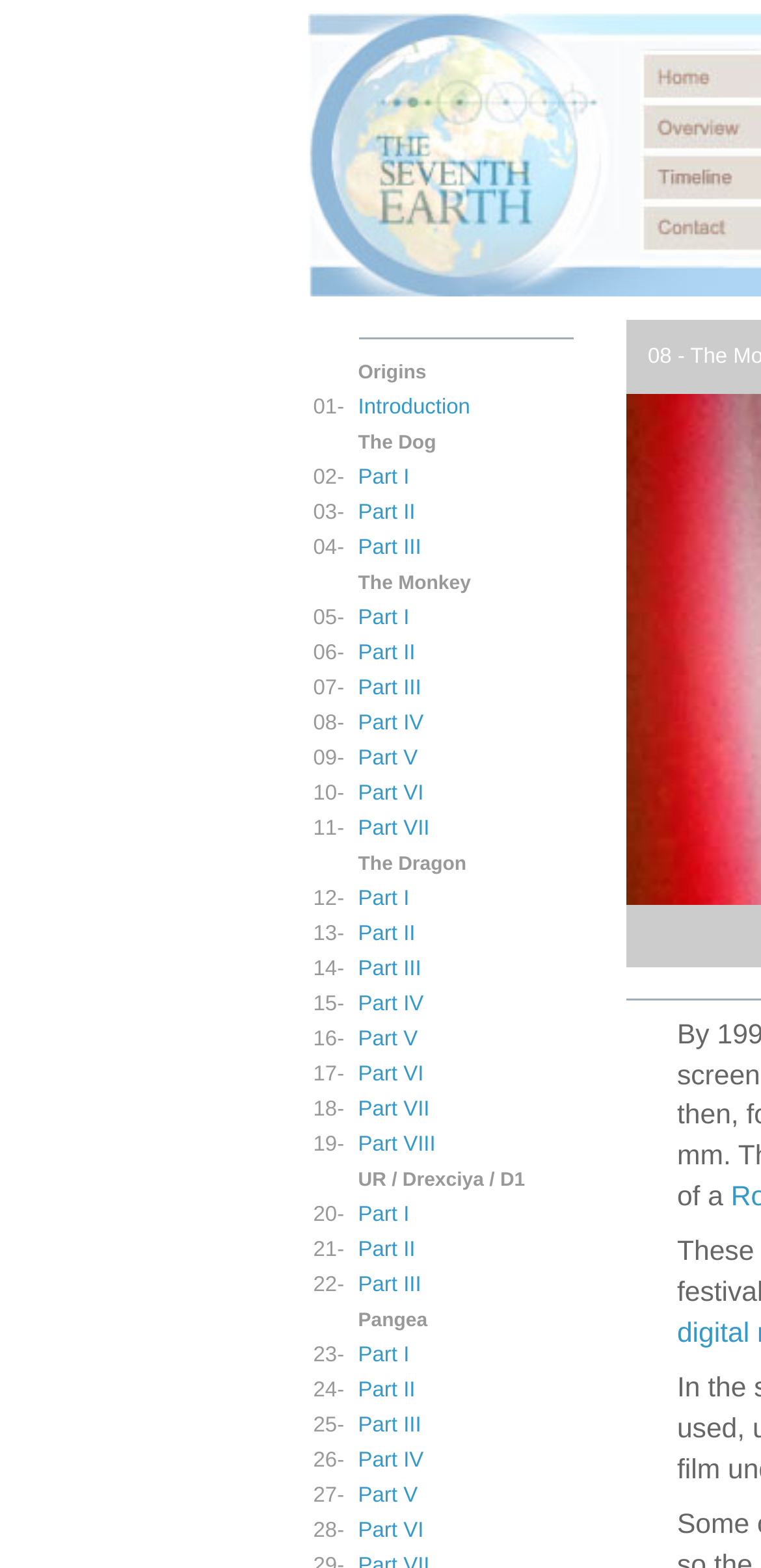Respond with a single word or short phrase to the following question: 
How many rows are there in the table?

51